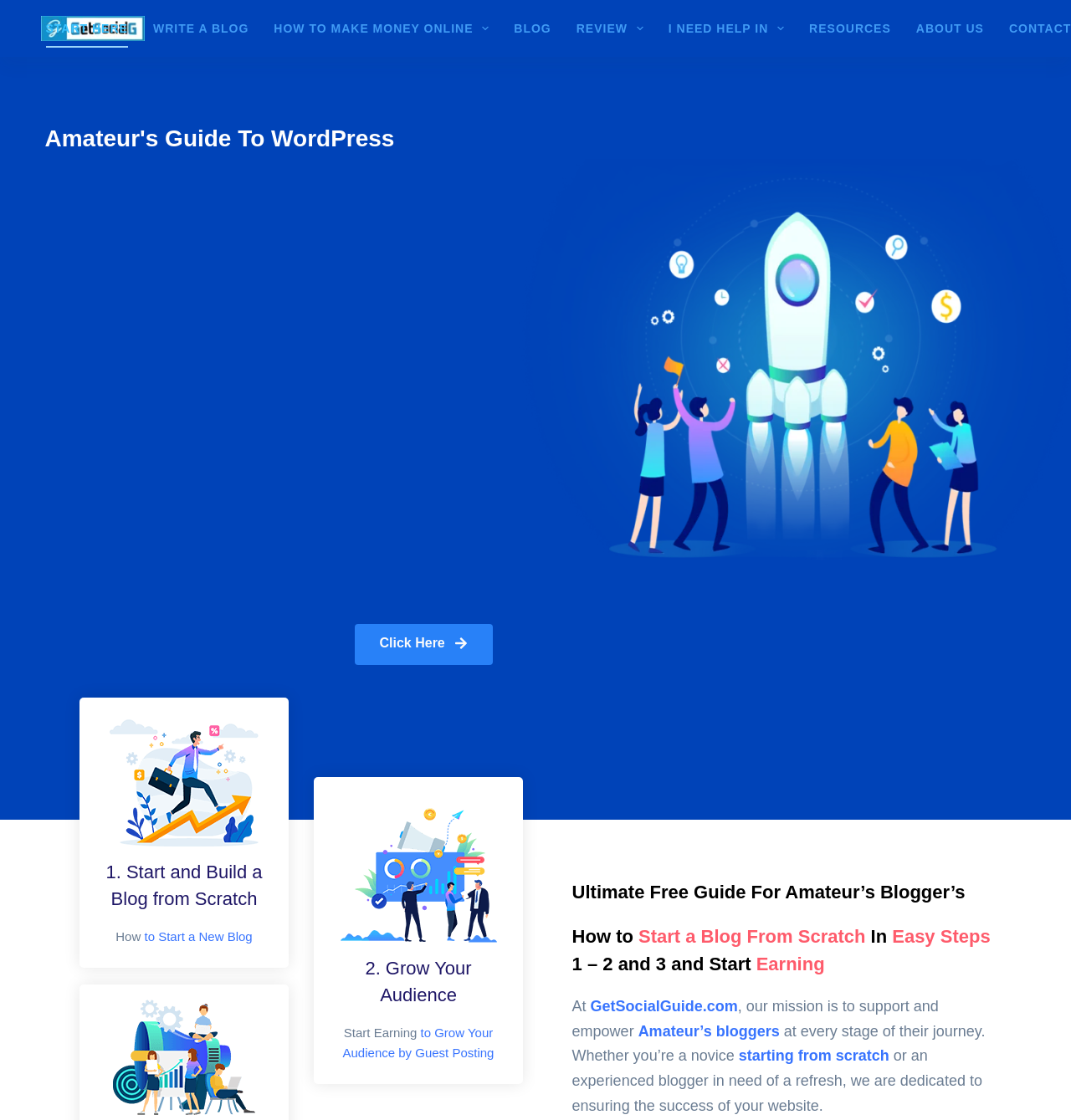Identify the bounding box coordinates of the region that should be clicked to execute the following instruction: "Click on 'Amateur's Blogger's Guide To WordPress & Social Media Blog'".

[0.102, 0.691, 0.241, 0.706]